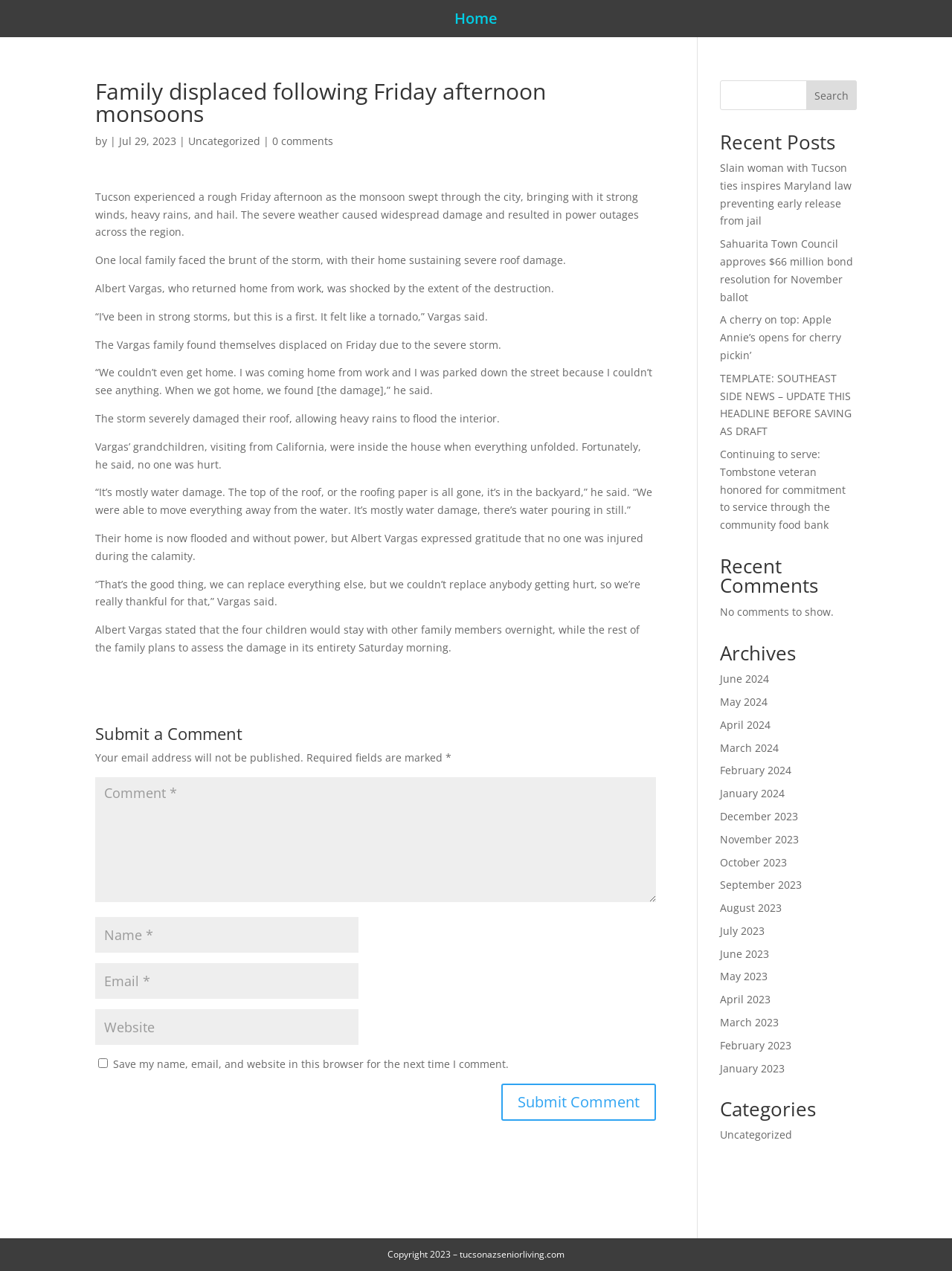Please determine the bounding box coordinates of the section I need to click to accomplish this instruction: "Submit a comment".

[0.527, 0.853, 0.689, 0.882]